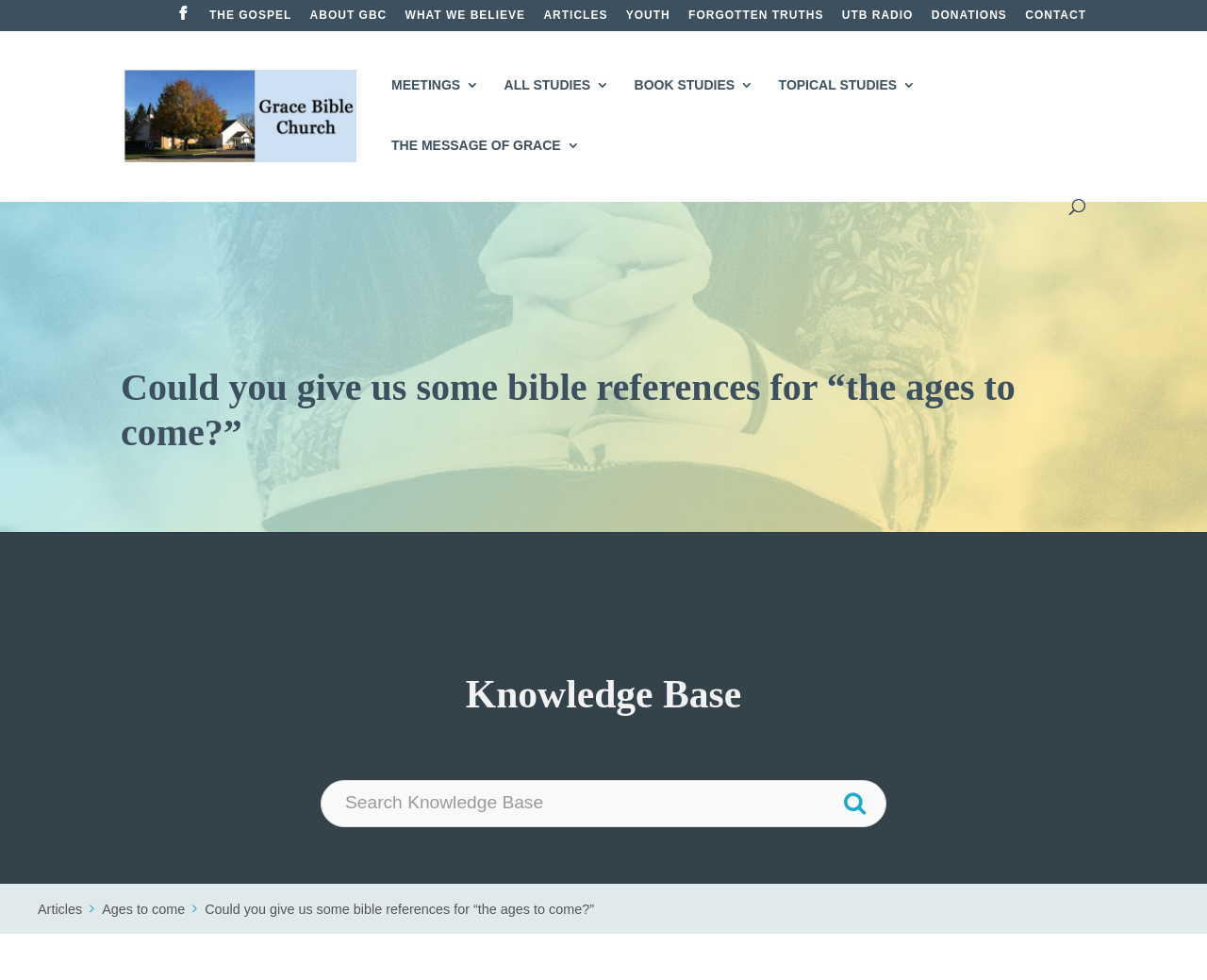Please specify the bounding box coordinates of the clickable section necessary to execute the following command: "Go to ABOUT GBC".

[0.257, 0.01, 0.321, 0.03]